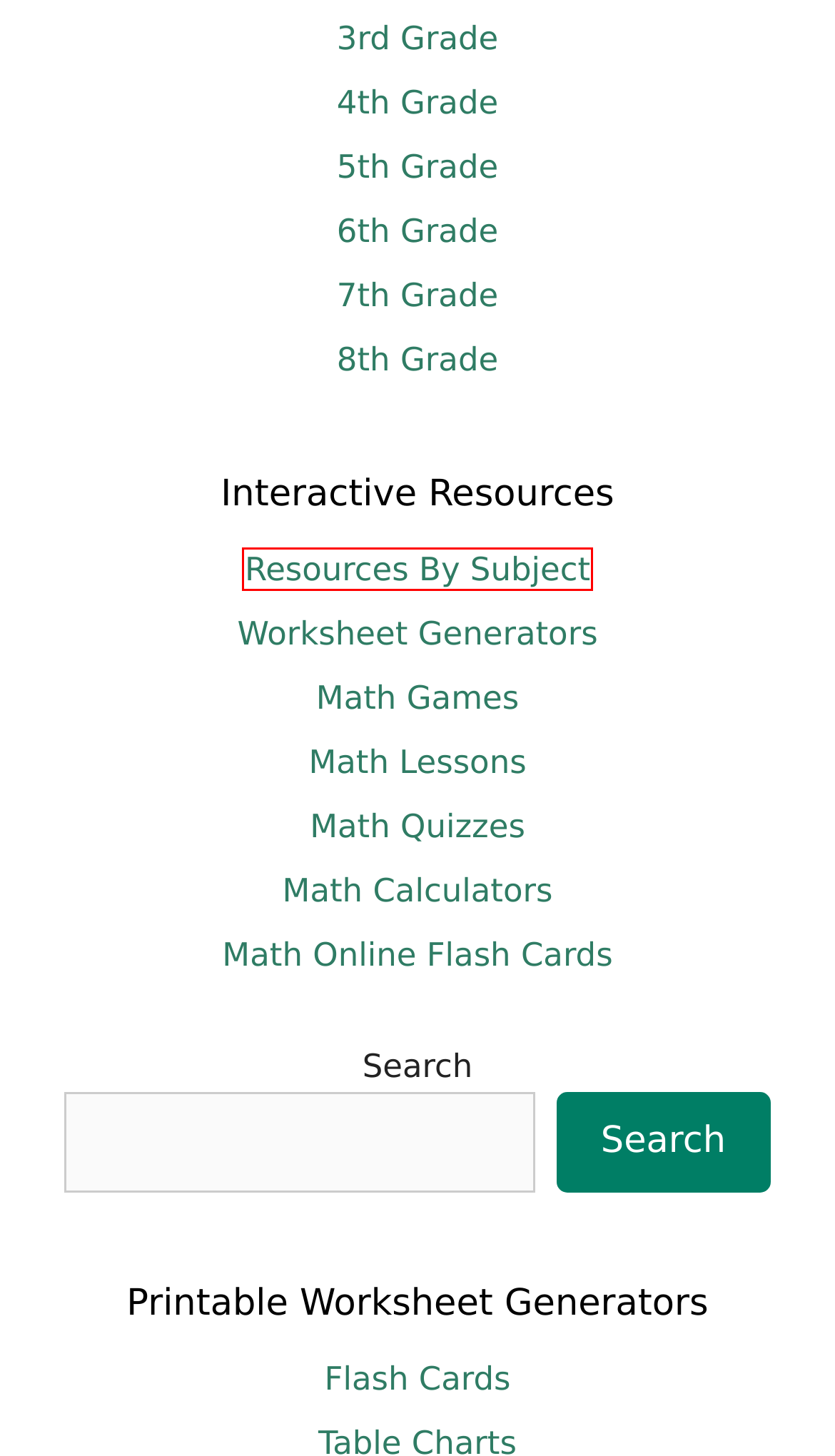You are given a screenshot of a webpage with a red rectangle bounding box around a UI element. Select the webpage description that best matches the new webpage after clicking the element in the bounding box. Here are the candidates:
A. 6th Grade Worksheets & Other Resources | Helping with Math
B. Math Tests and Quizzes | Helping with Math
C. Math Games Rosh Hashanah Themed Math Worksheets | Age 7-12
D. 7th Grade Worksheets & Other Resources | Helping with Math
E. 3rd Grade Worksheets & Other Resources | Helping with Math
F. Math resources & worksheet generators by Subject | Helping with Math
G. Math Worksheet Generators | Common-Core Aligned Printables
H. Printable Math Flash Cards | Common Core Aligned Resources

F